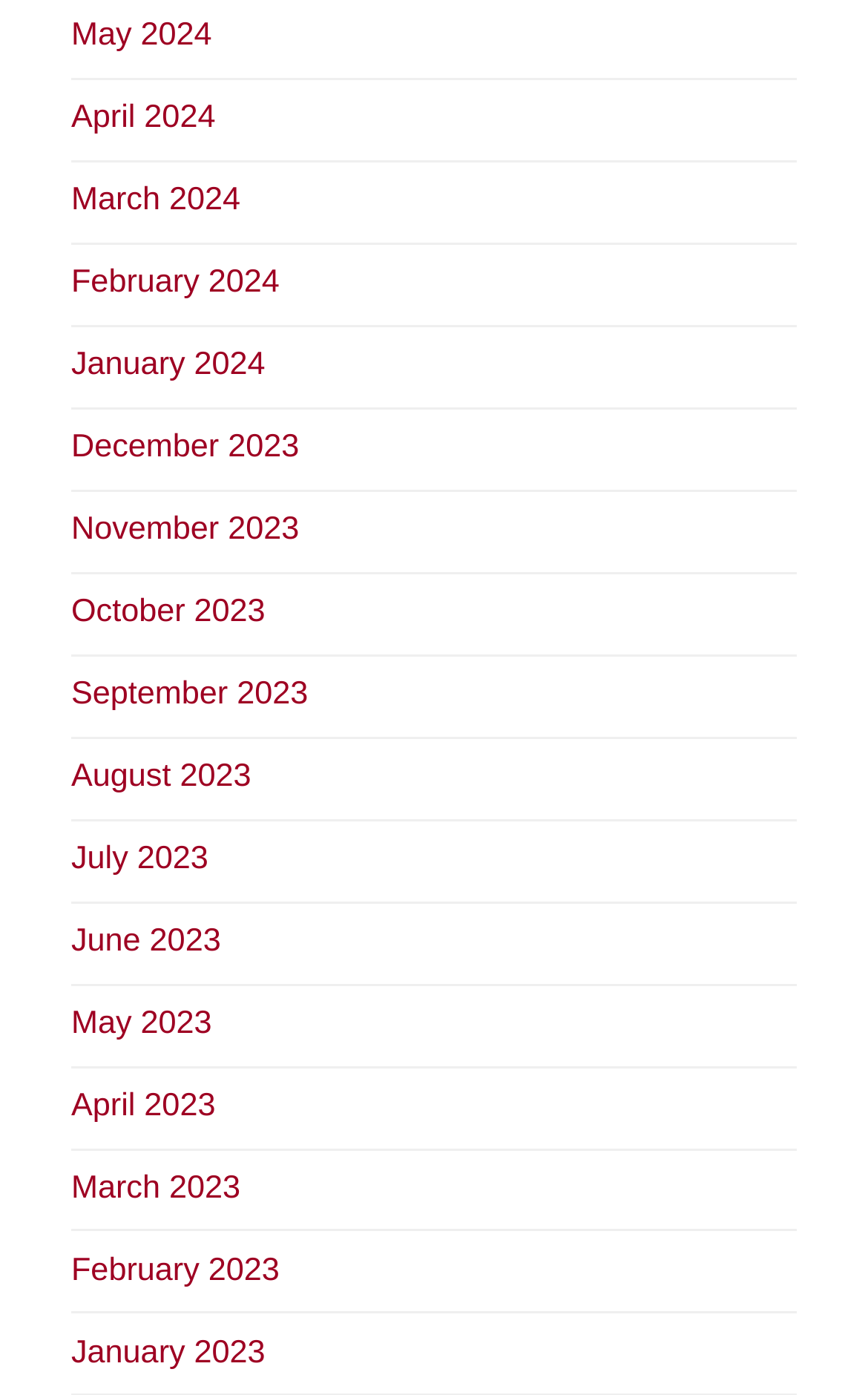What is the earliest month listed?
Look at the screenshot and provide an in-depth answer.

By examining the list of links, I can see that the earliest month listed is 'August 2023', which is the last link in the list.